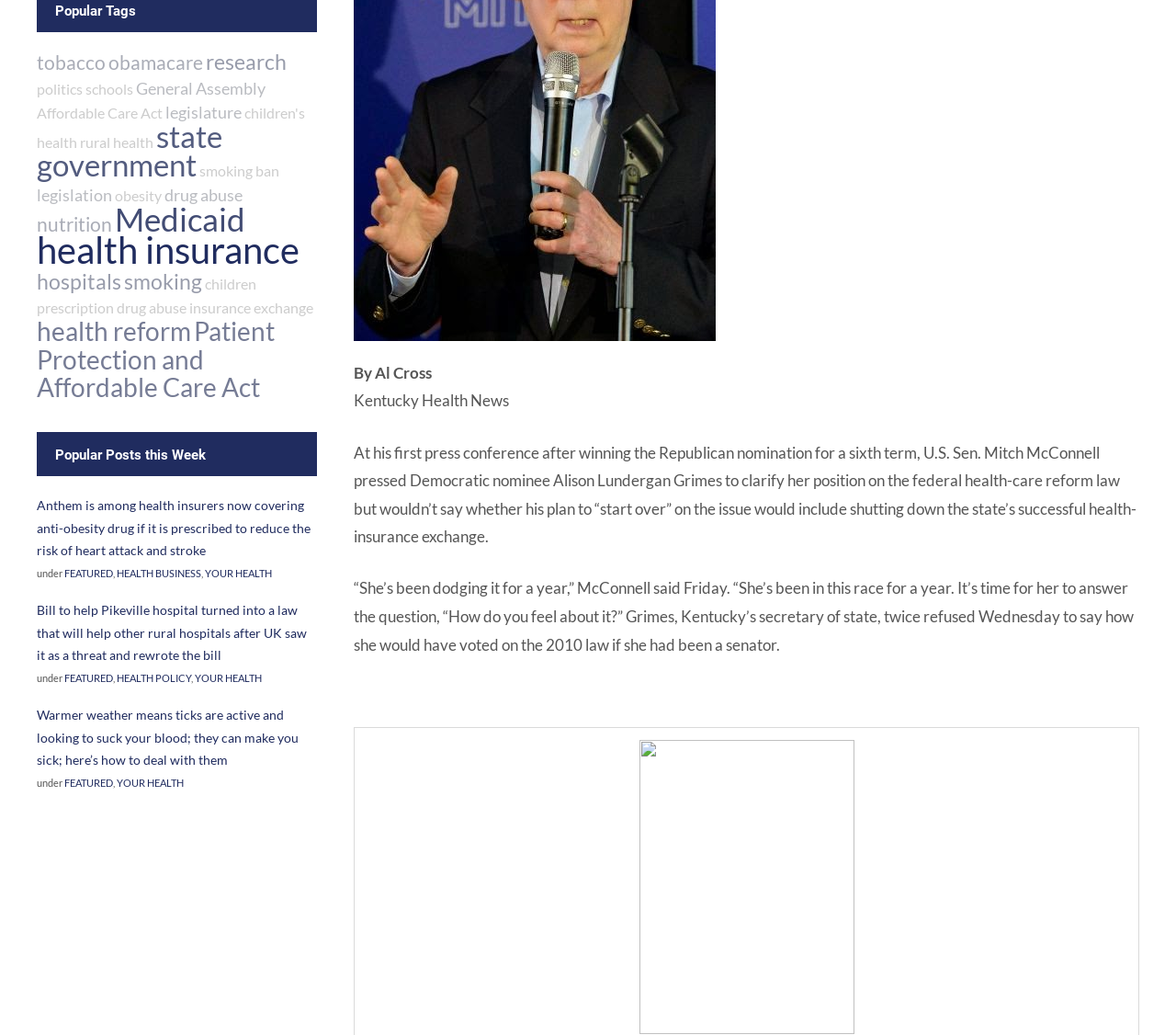Find and provide the bounding box coordinates for the UI element described here: "hospitals". The coordinates should be given as four float numbers between 0 and 1: [left, top, right, bottom].

[0.031, 0.26, 0.103, 0.285]